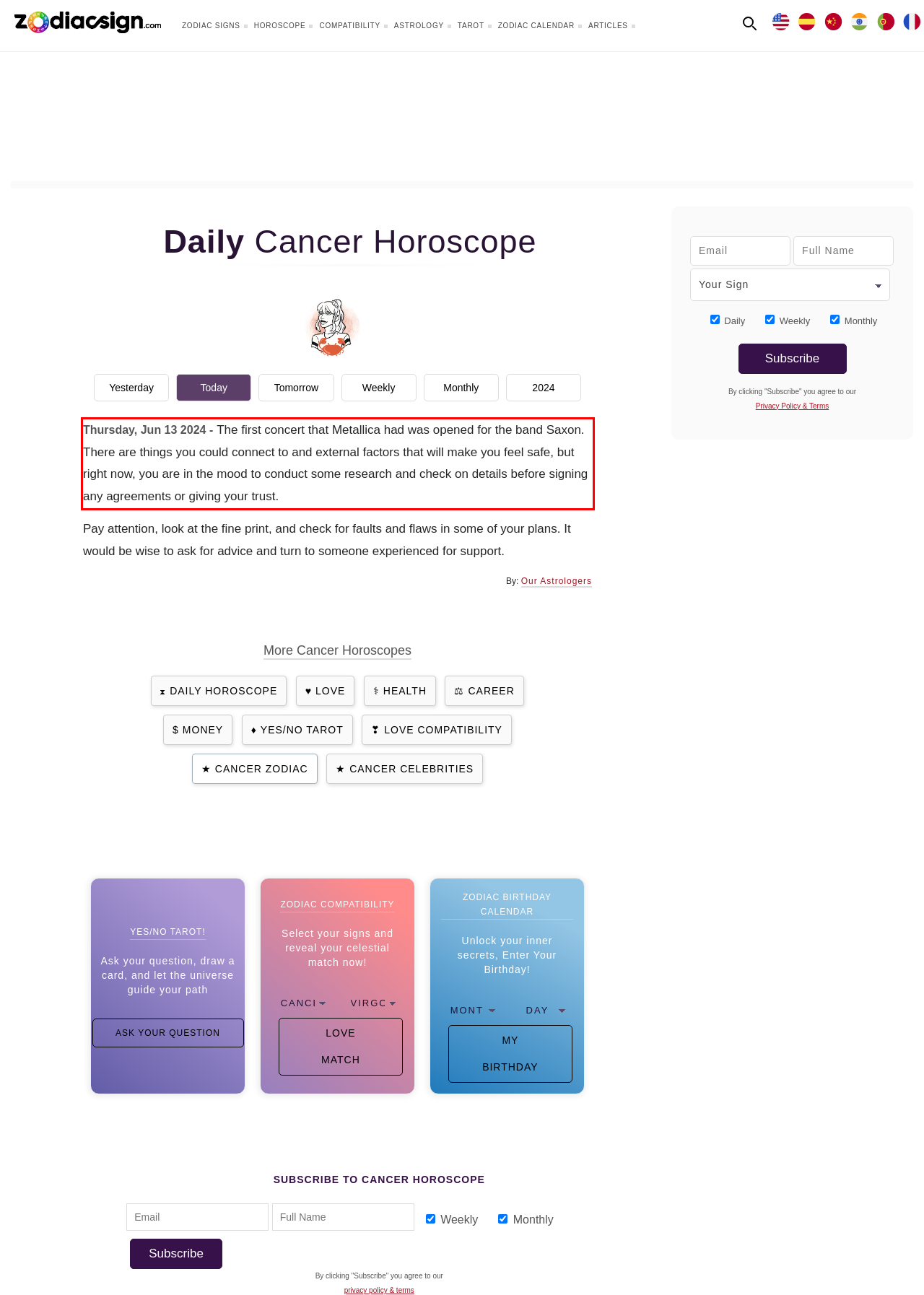Within the screenshot of a webpage, identify the red bounding box and perform OCR to capture the text content it contains.

The first concert that Metallica had was opened for the band Saxon. There are things you could connect to and external factors that will make you feel safe, but right now, you are in the mood to conduct some research and check on details before signing any agreements or giving your trust.